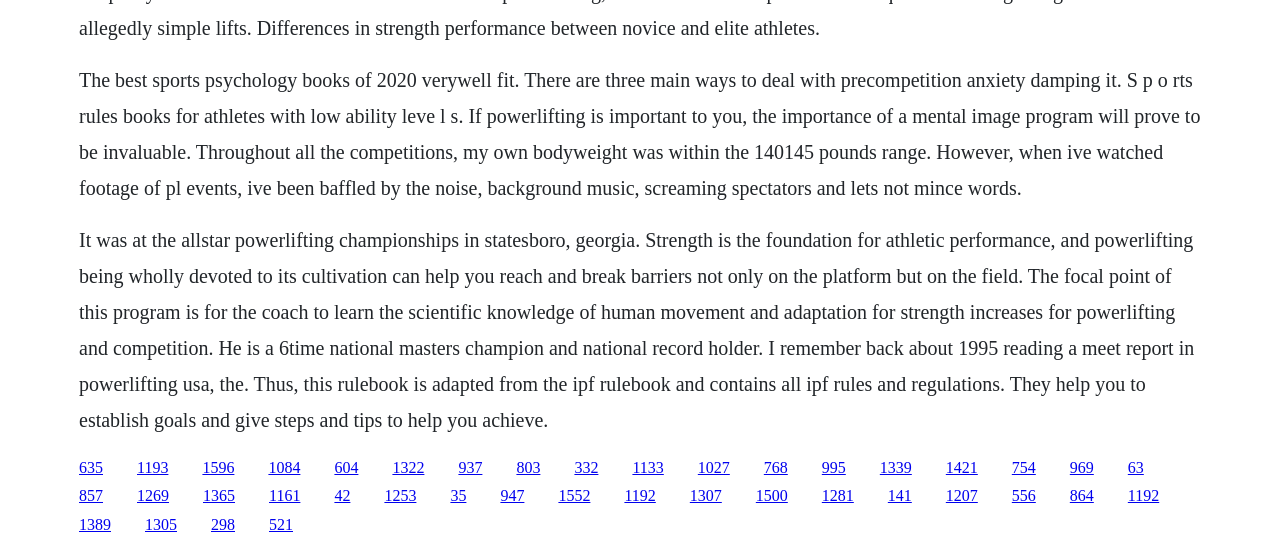Answer in one word or a short phrase: 
Where did the author watch powerlifting events?

Statesboro, Georgia